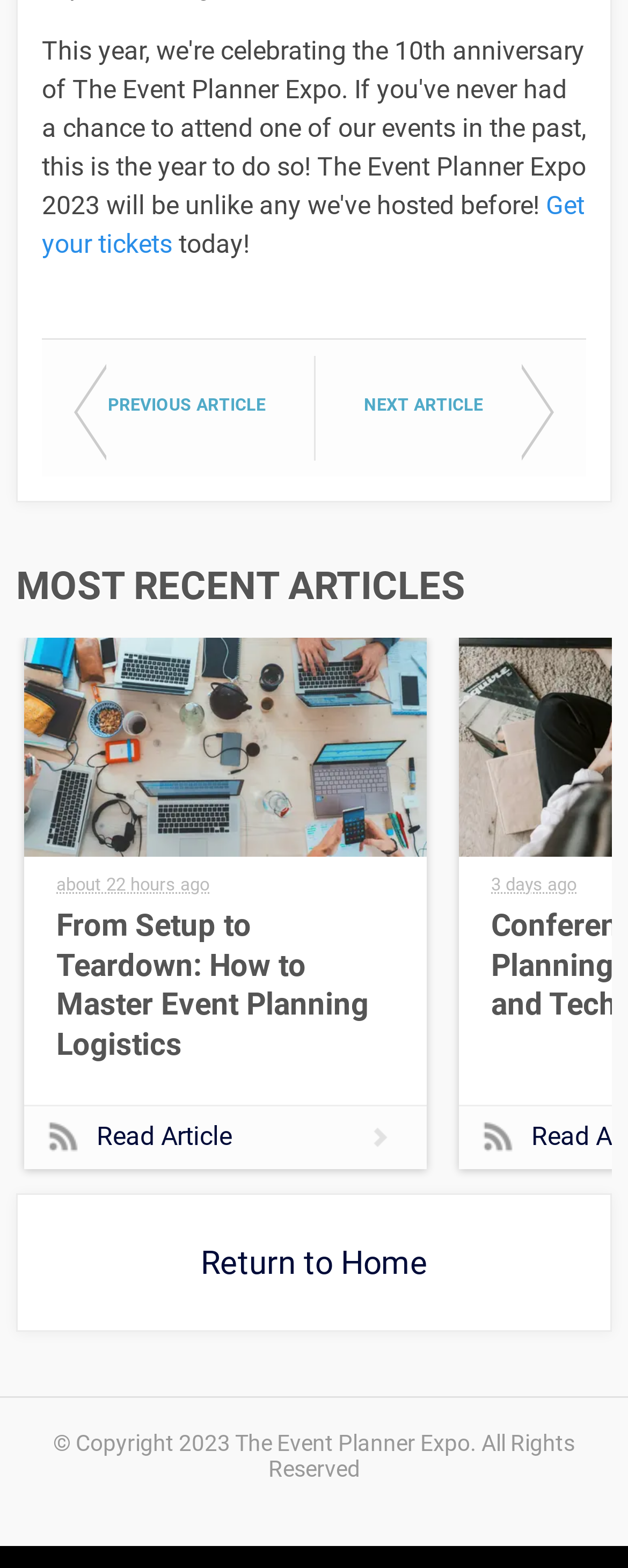Respond with a single word or phrase:
How old is the second article?

3 days ago